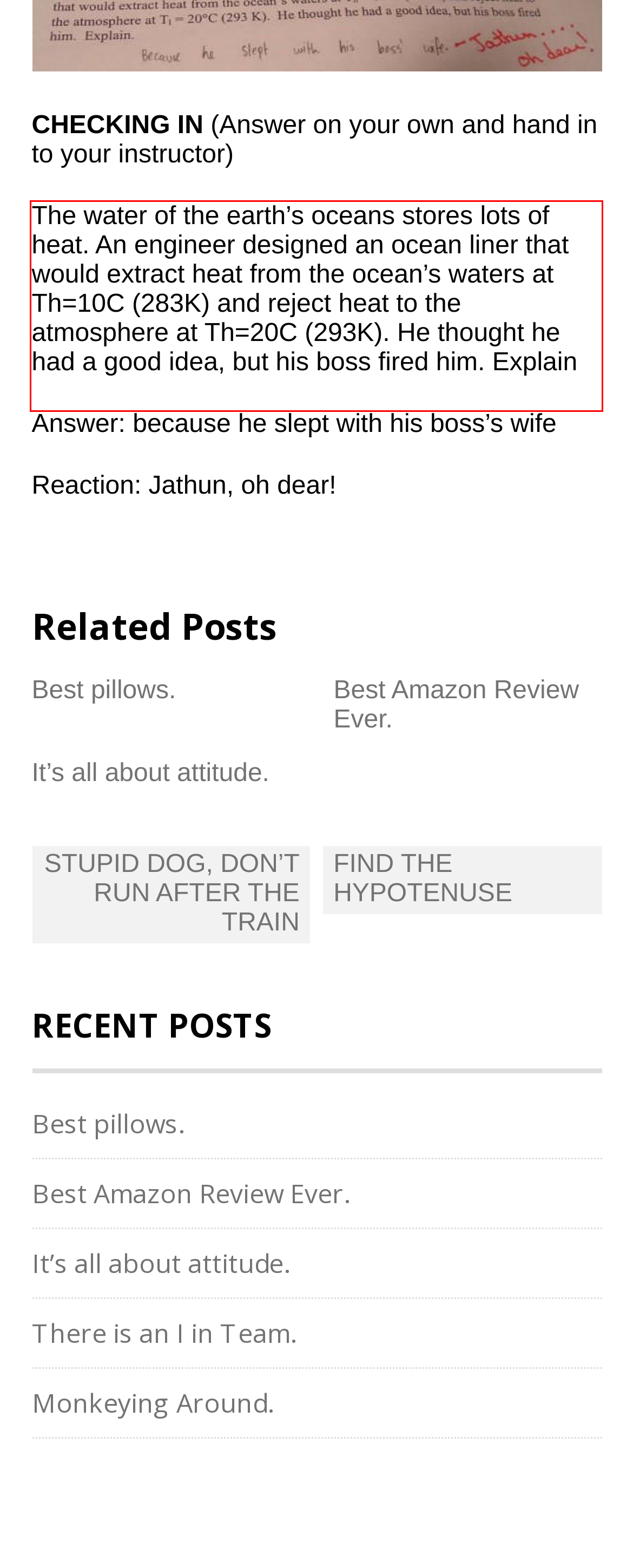You are provided with a screenshot of a webpage that includes a UI element enclosed in a red rectangle. Extract the text content inside this red rectangle.

The water of the earth’s oceans stores lots of heat. An engineer designed an ocean liner that would extract heat from the ocean’s waters at Th=10C (283K) and reject heat to the atmosphere at Th=20C (293K). He thought he had a good idea, but his boss fired him. Explain